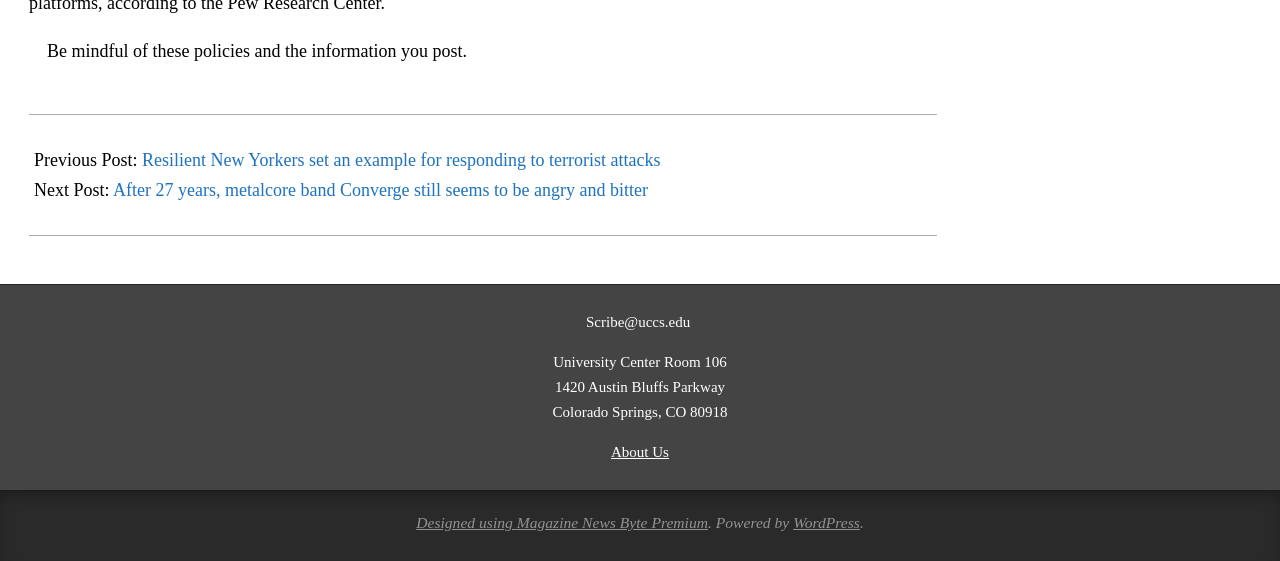Answer the following query concisely with a single word or phrase:
What is the name of the content management system used?

WordPress